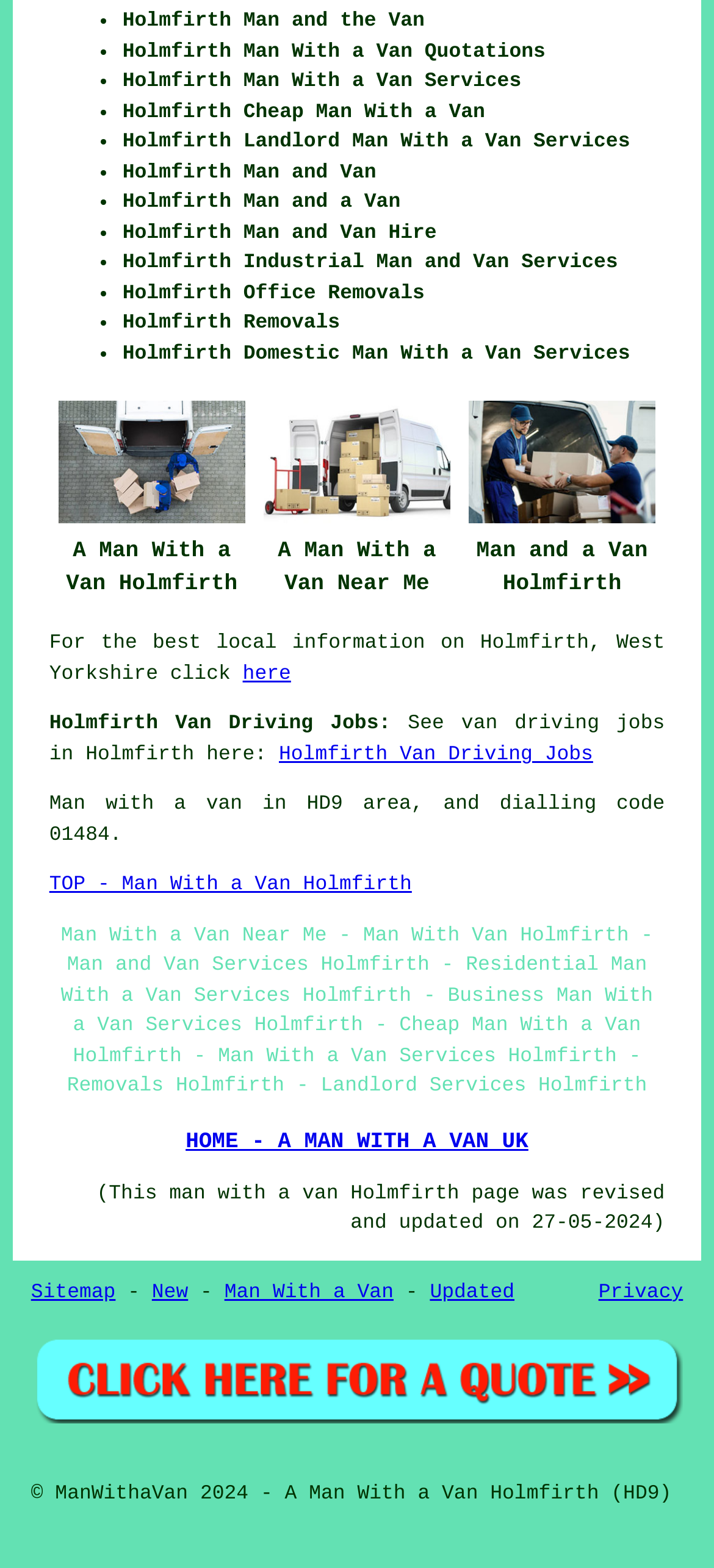For the element described, predict the bounding box coordinates as (top-left x, top-left y, bottom-right x, bottom-right y). All values should be between 0 and 1. Element description: Updated

[0.602, 0.818, 0.721, 0.832]